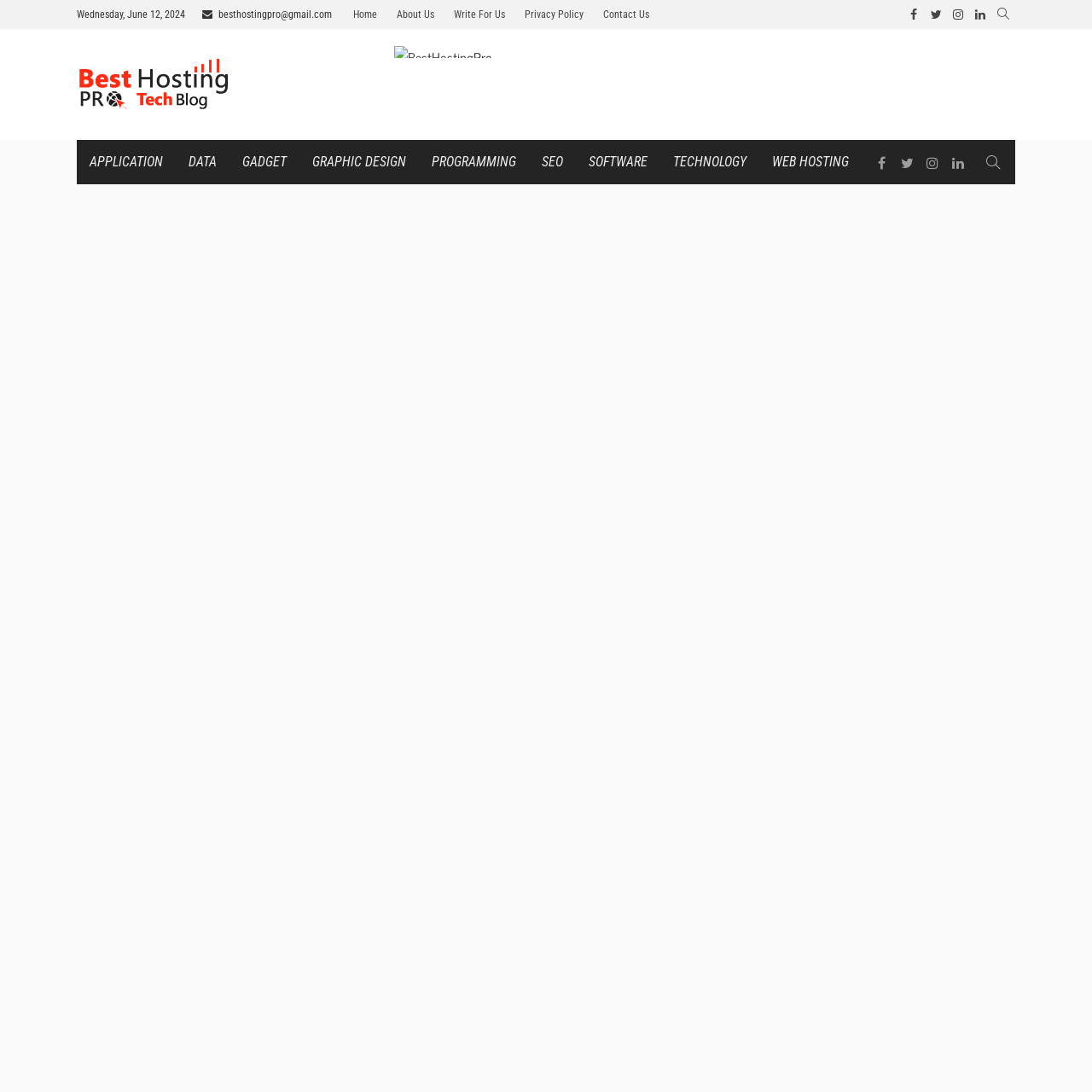Articulate a detailed summary of the webpage's content and design.

This webpage appears to be a blog or online publication focused on technology and online security. At the top, there is a date displayed, "Wednesday, June 12, 2024", followed by an email address, "besthostingpro@gmail.com". 

Below the date and email address, there is a navigation menu with links to various sections of the website, including "Home", "About Us", "Write For Us", "Privacy Policy", and "Contact Us". 

To the right of the navigation menu, there are social media links to Facebook, Twitter, Instagram, LinkedIn, and another unidentified platform. 

On the left side of the page, there is a logo image of "BestHostingPro" accompanied by a text link with the same name. 

Further down, there is a section with multiple links categorized by topic, including "APPLICATION", "DATA", "GADGET", "GRAPHIC DESIGN", "PROGRAMMING", "SEO", "SOFTWARE", "TECHNOLOGY", and "WEB HOSTING". 

Below this section, there is another set of social media links, identical to the ones above the navigation menu.